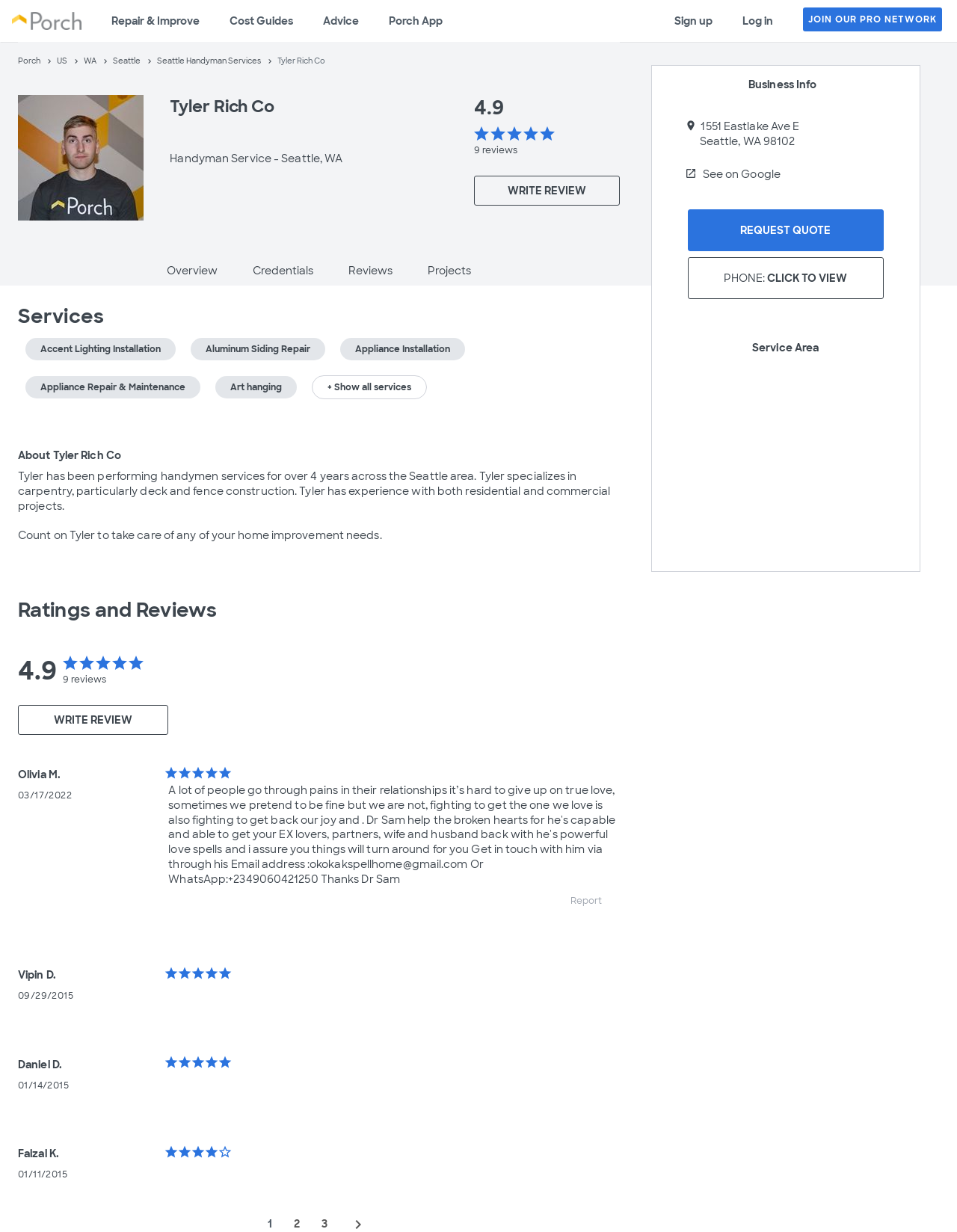Describe all the significant parts and information present on the webpage.

The webpage is about Tyler Rich Co, a handyman service based in Seattle, WA. At the top, there is a navigation menu with links to "Repair & Improve", "Cost Guides", "Advice", and "Porch App". On the right side, there are links to "Sign up", "Log in", and "JOIN OUR PRO NETWORK". Below the navigation menu, there is a logo of Porch, a link to "Porch", and a series of flags representing different locations, including the US, WA, and Seattle.

The main content of the page is divided into several sections. The first section displays the company's name, "Tyler Rich Co", and its description, "Handyman Service - Seattle, WA". There is also a rating of 4.9 out of 5 stars, with a button to "WRITE REVIEW". Below this section, there is a navigation menu specific to the company's profile, with links to "Overview", "Credentials", "Reviews", and "Projects".

The next section is titled "Services" and lists several services offered by the company, including "Accent Lighting Installation", "Aluminum Siding Repair", and "Appliance Installation". There is a button to "Show all services". 

Following this section, there is a brief description of the company, "About Tyler Rich Co", which mentions the company's experience and specialties. 

The "Ratings and Reviews" section displays the company's overall rating of 4.9 out of 5 stars, with several customer reviews listed below. Each review includes the customer's name, date, and rating, along with a button to "Report" the review.

The "Business Info" section provides the company's address, including the street address, city, state, and zip code. There is also a link to "See on Google" and buttons to "REQUEST QUOTE" and "PHONE: CLICK TO VIEW". Finally, there is a section titled "Service Area".